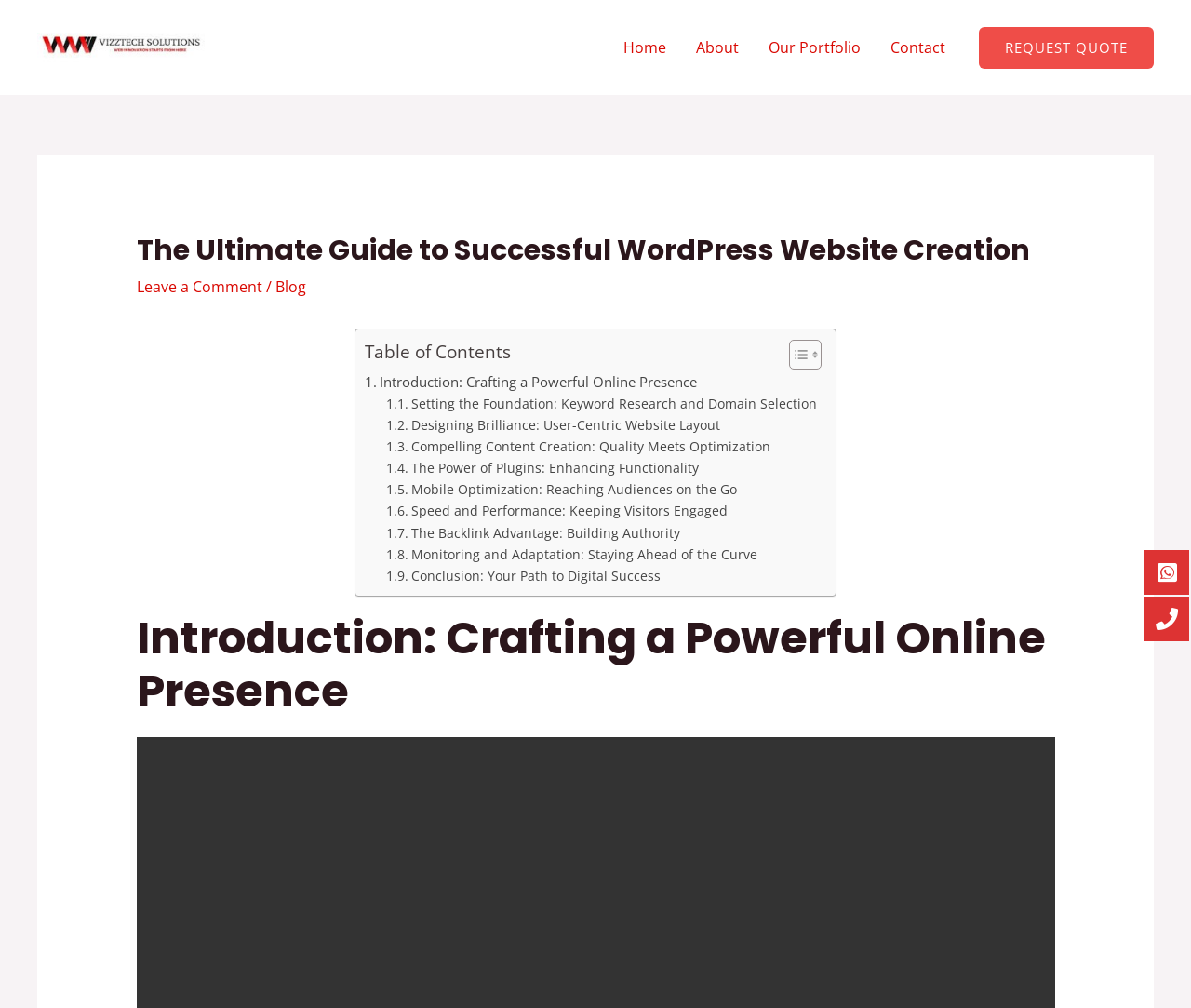What is the purpose of the 'Toggle Table of Content' button? Using the information from the screenshot, answer with a single word or phrase.

To show or hide the table of contents